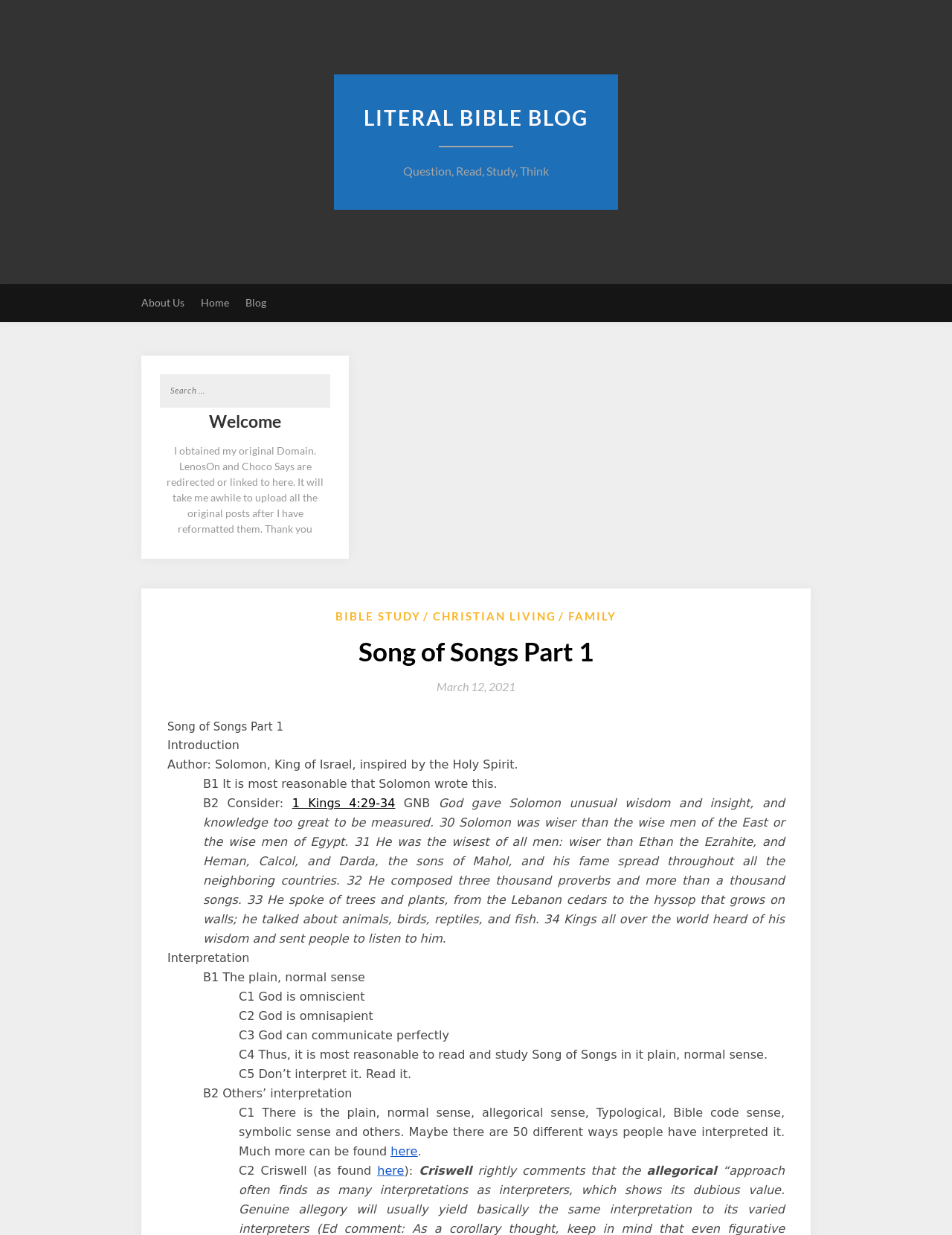Provide the bounding box coordinates of the HTML element described by the text: "Bible Study". The coordinates should be in the format [left, top, right, bottom] with values between 0 and 1.

[0.352, 0.492, 0.442, 0.506]